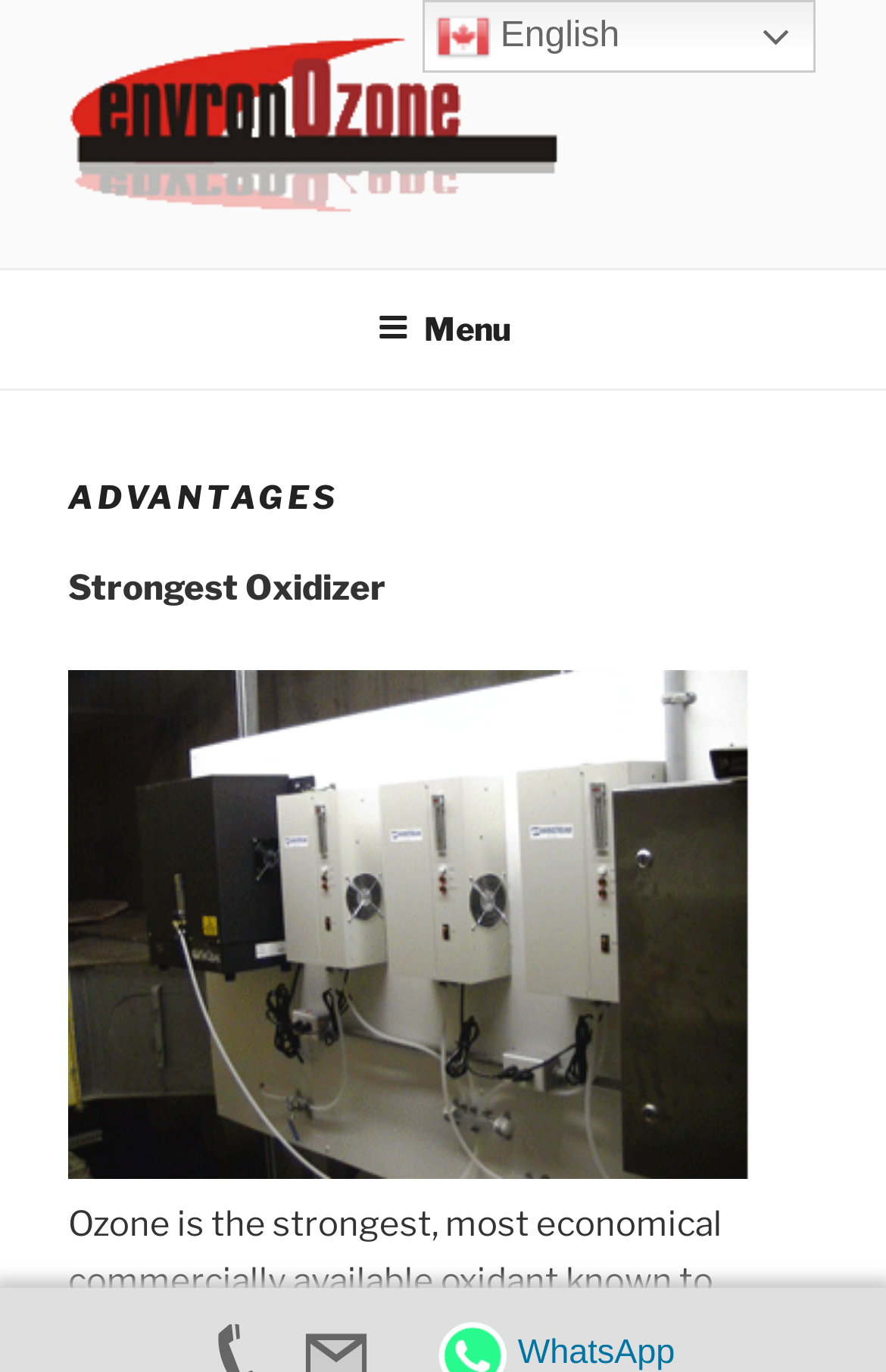Please find the bounding box coordinates (top-left x, top-left y, bottom-right x, bottom-right y) in the screenshot for the UI element described as follows: Exhibition

None